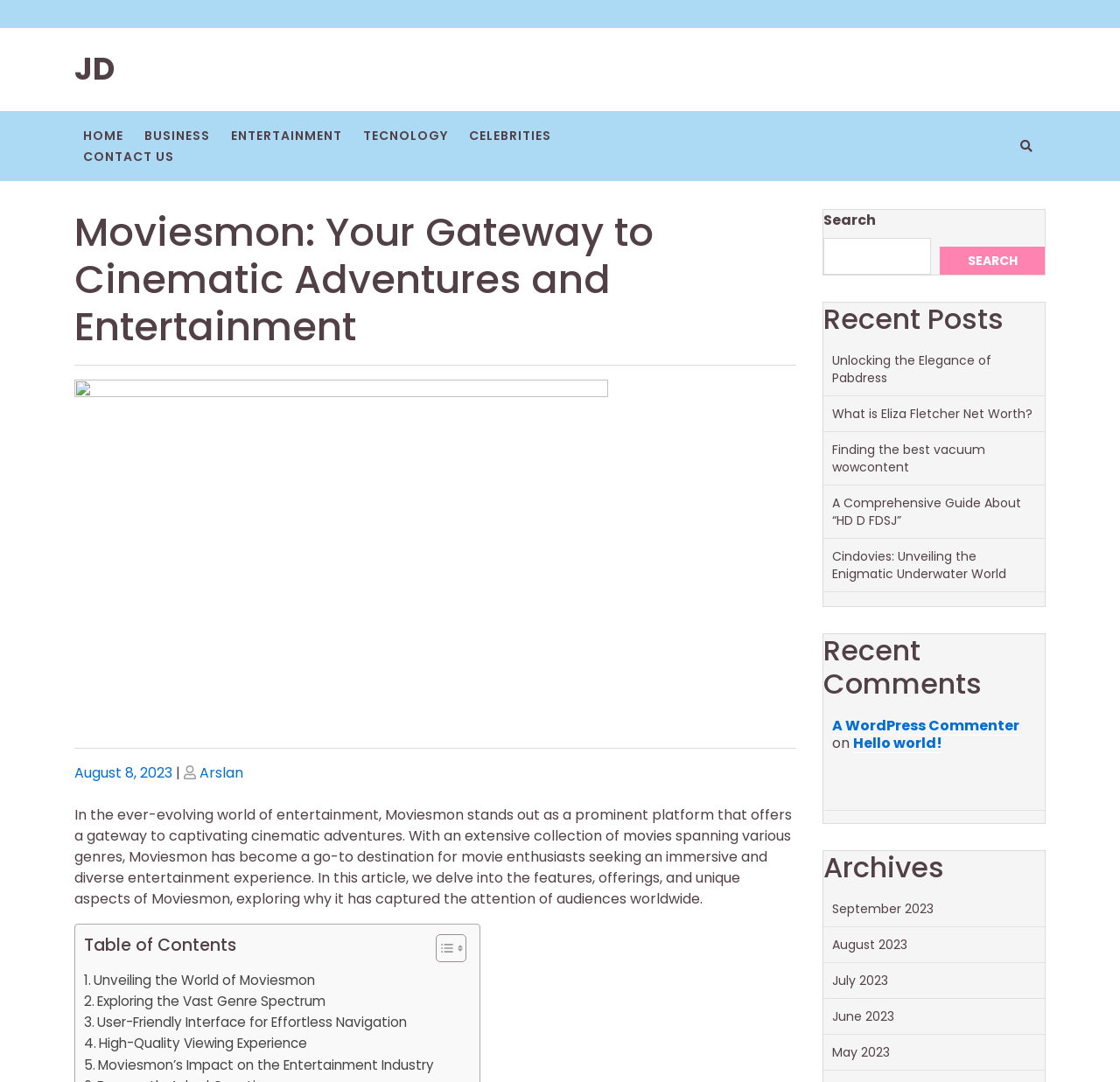Please provide the bounding box coordinates for the element that needs to be clicked to perform the instruction: "Explore the Recent Posts". The coordinates must consist of four float numbers between 0 and 1, formatted as [left, top, right, bottom].

[0.735, 0.279, 0.933, 0.31]